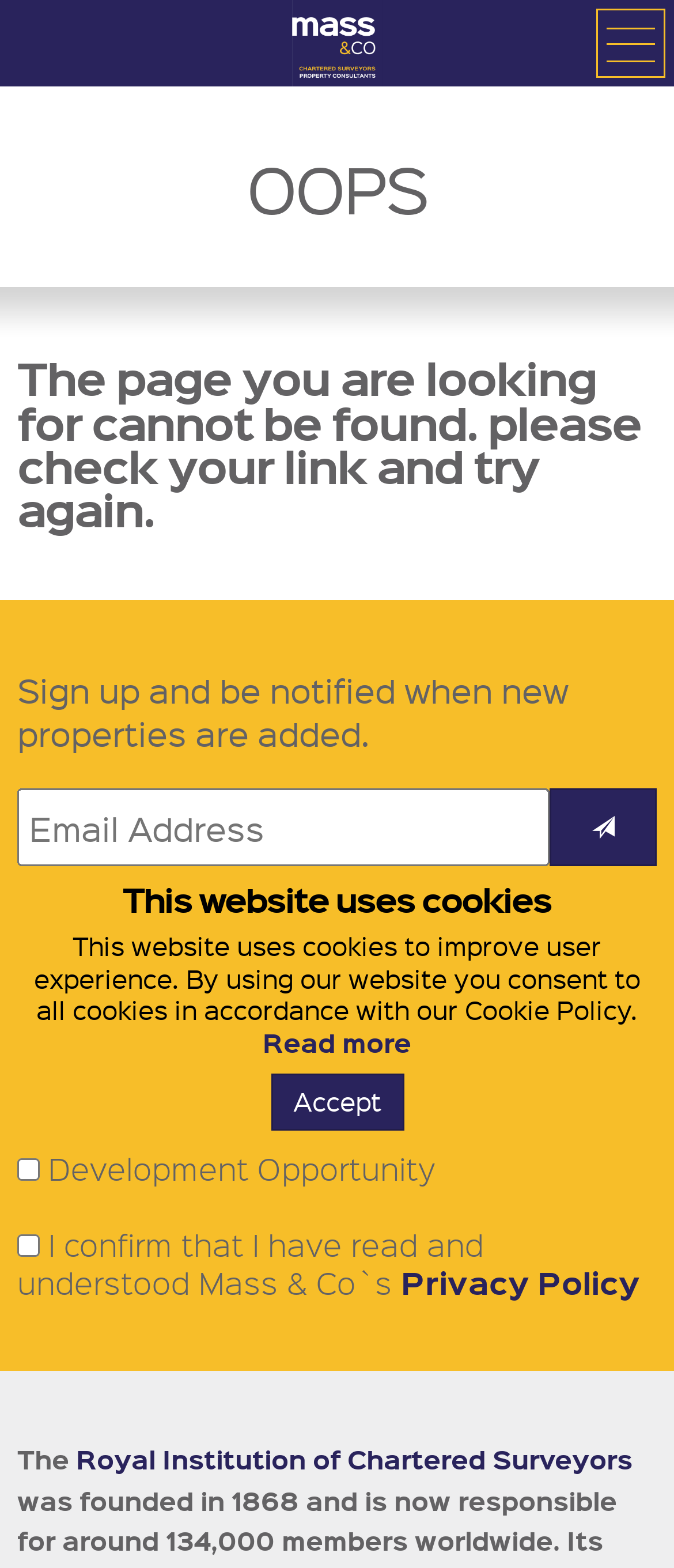What is the name of the company?
Please use the visual content to give a single word or phrase answer.

Mass & Co